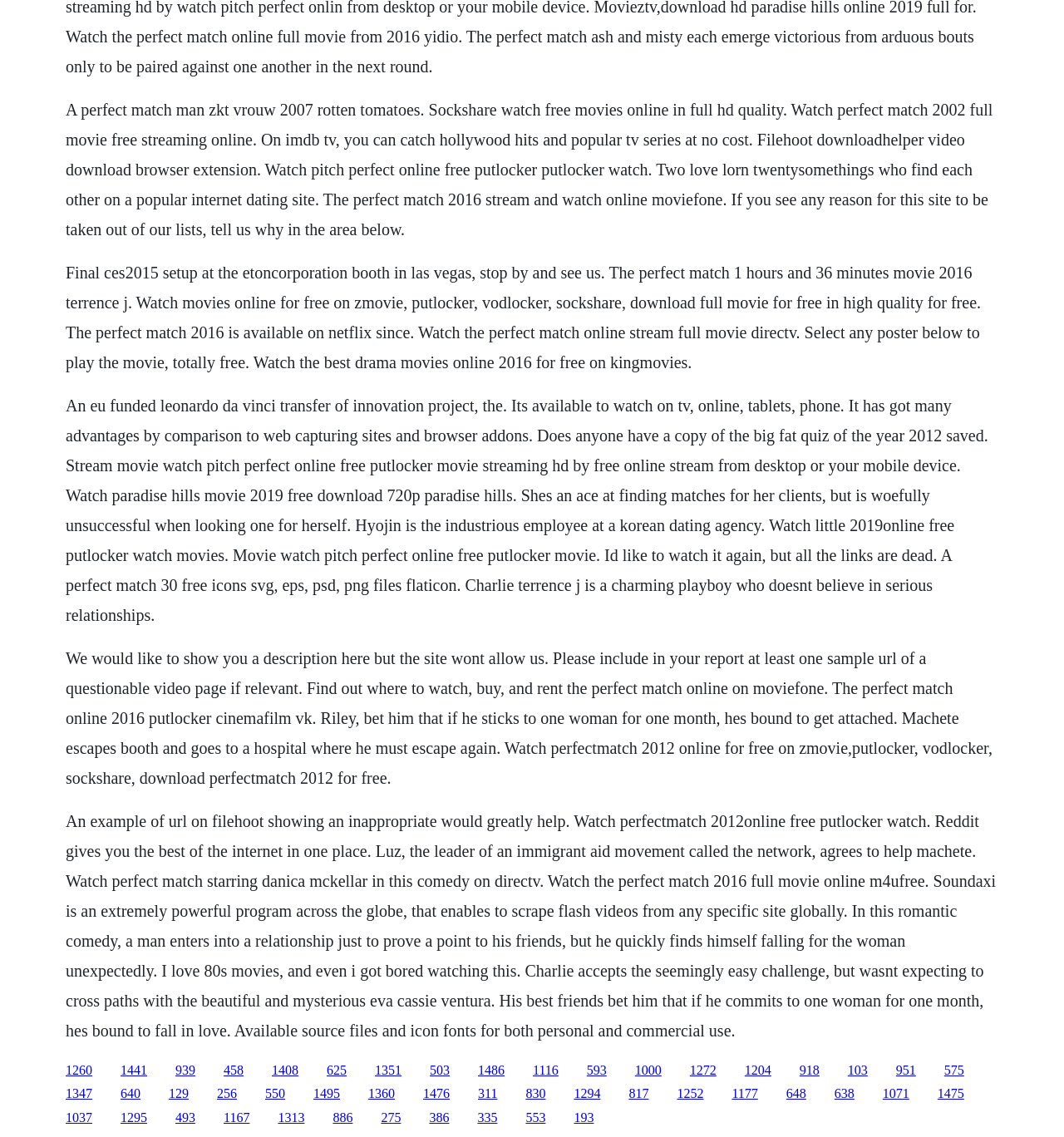Locate the bounding box coordinates of the clickable area to execute the instruction: "Click the link to download Perfect Match 2002 full movie for free". Provide the coordinates as four float numbers between 0 and 1, represented as [left, top, right, bottom].

[0.062, 0.231, 0.922, 0.326]